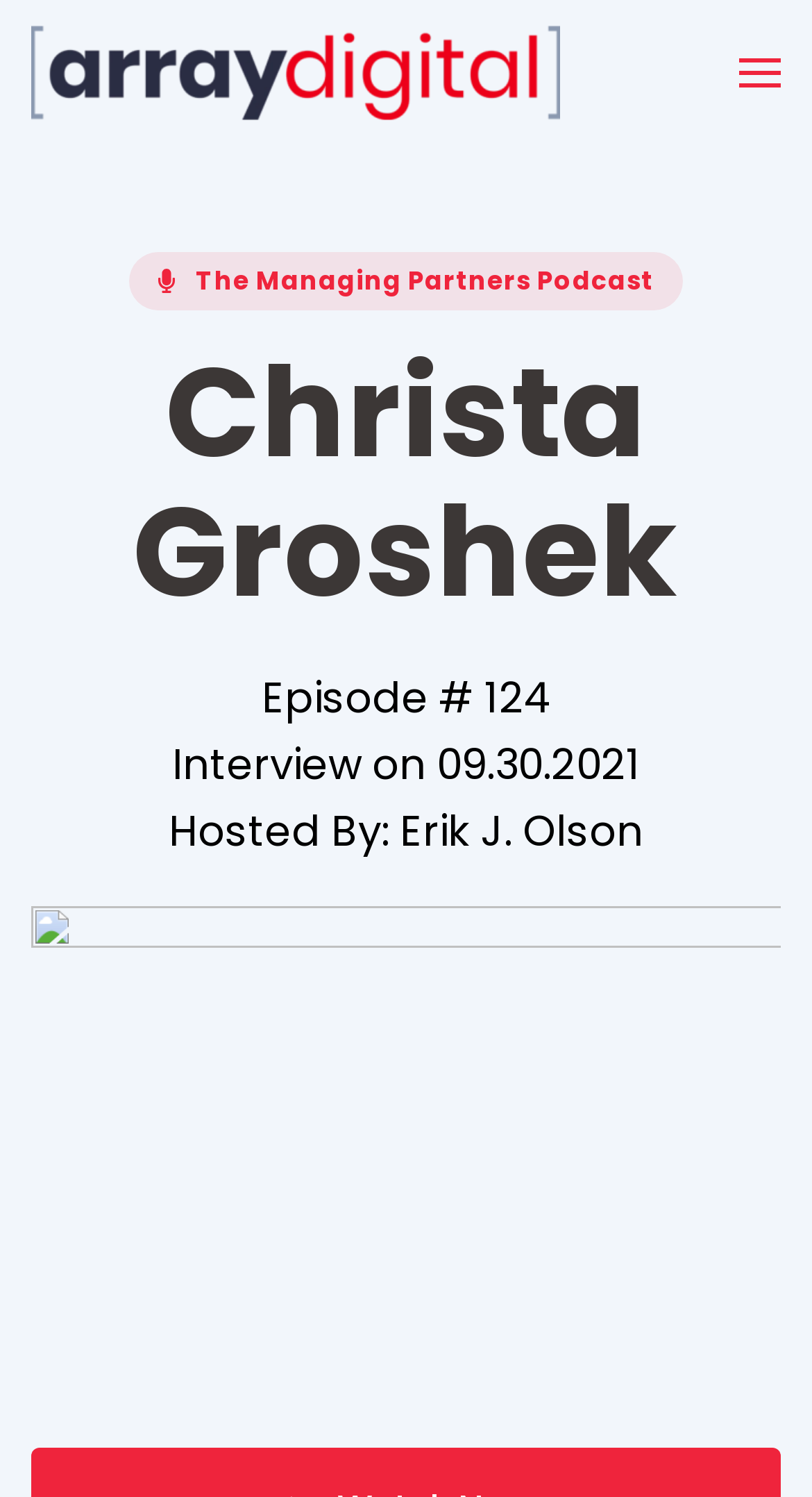Answer the question below using just one word or a short phrase: 
What is the date of the interview?

09.30.2021